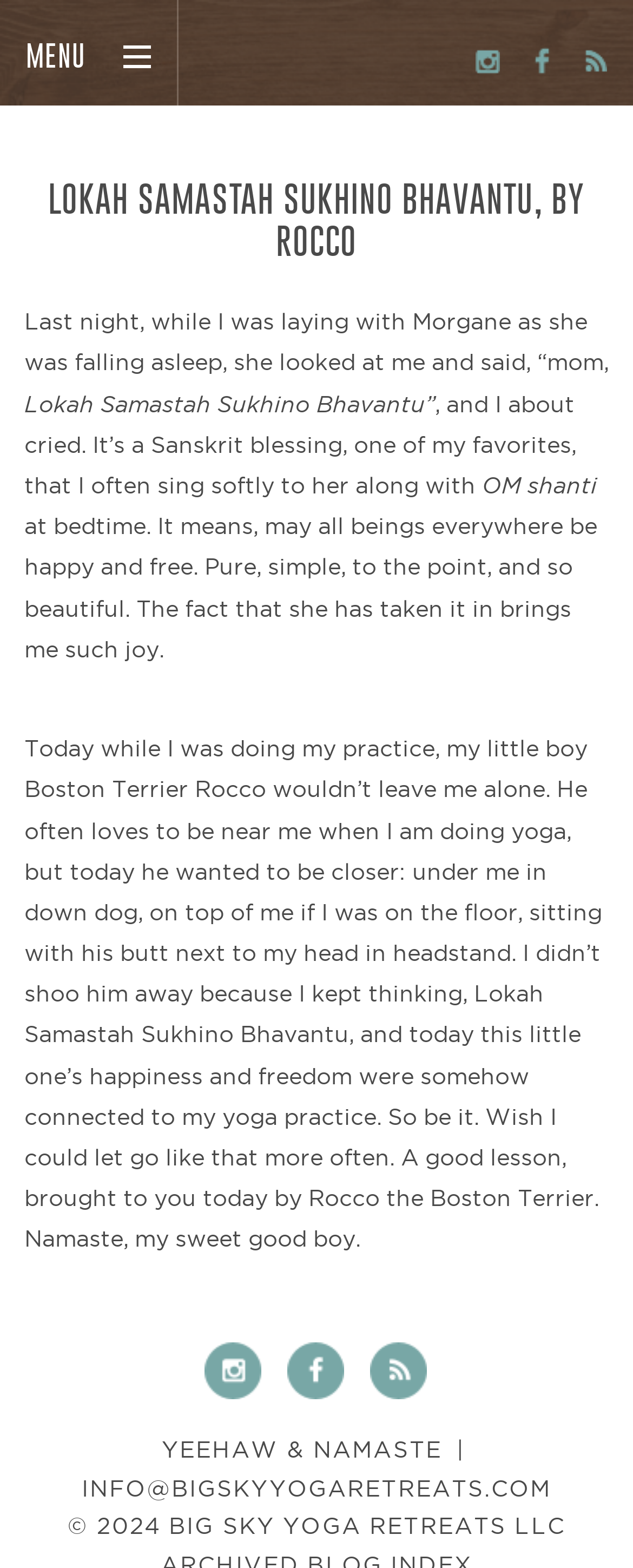What is the name of the Boston Terrier?
Provide an in-depth answer to the question, covering all aspects.

I determined the answer by reading the text in the article section, which mentions that the writer's little boy Boston Terrier is named Rocco.